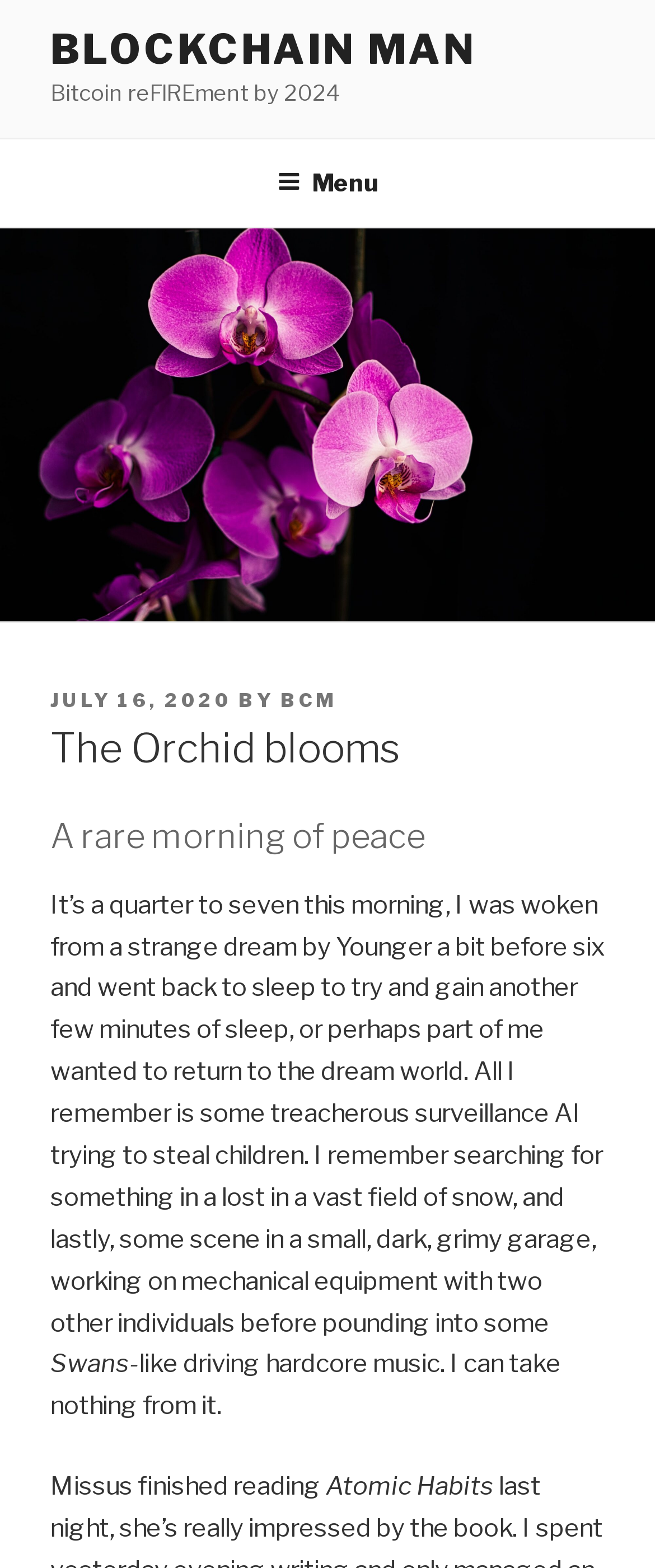Please give a succinct answer to the question in one word or phrase:
What book is mentioned in the blog post?

Atomic Habits